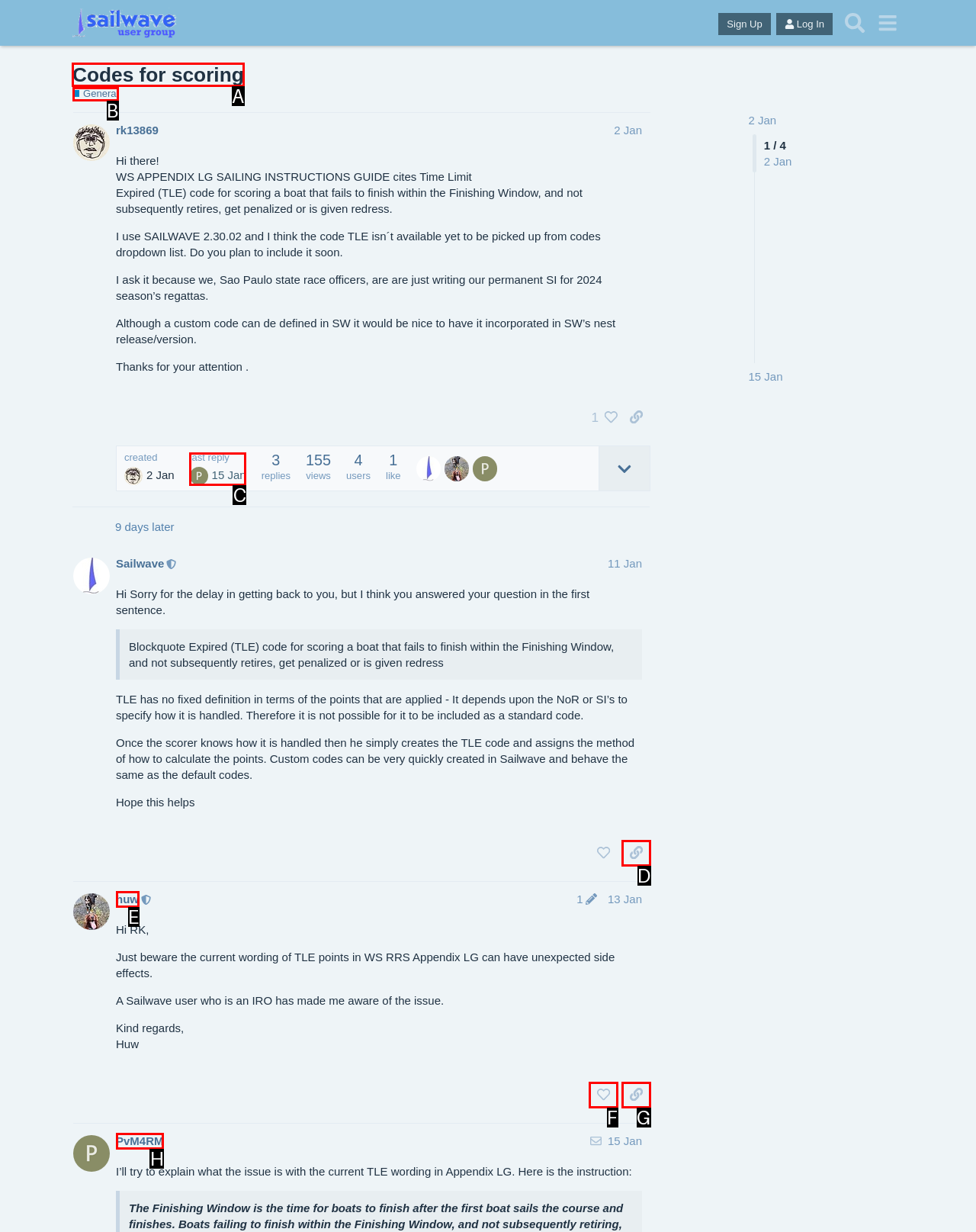Choose the UI element to click on to achieve this task: Contact Us. Reply with the letter representing the selected element.

None